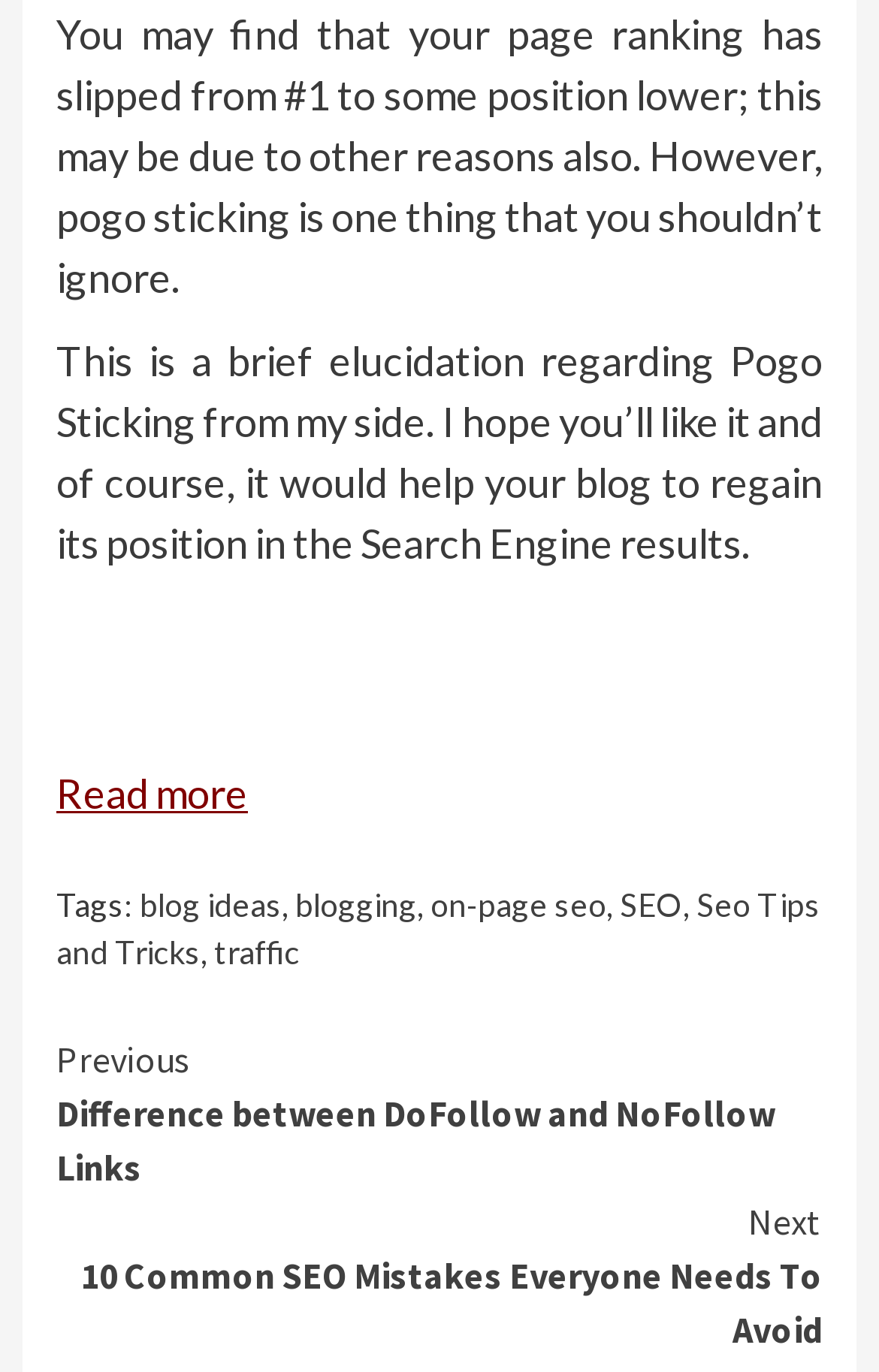What is the purpose of the article?
Use the screenshot to answer the question with a single word or phrase.

To help regain position in search engine results